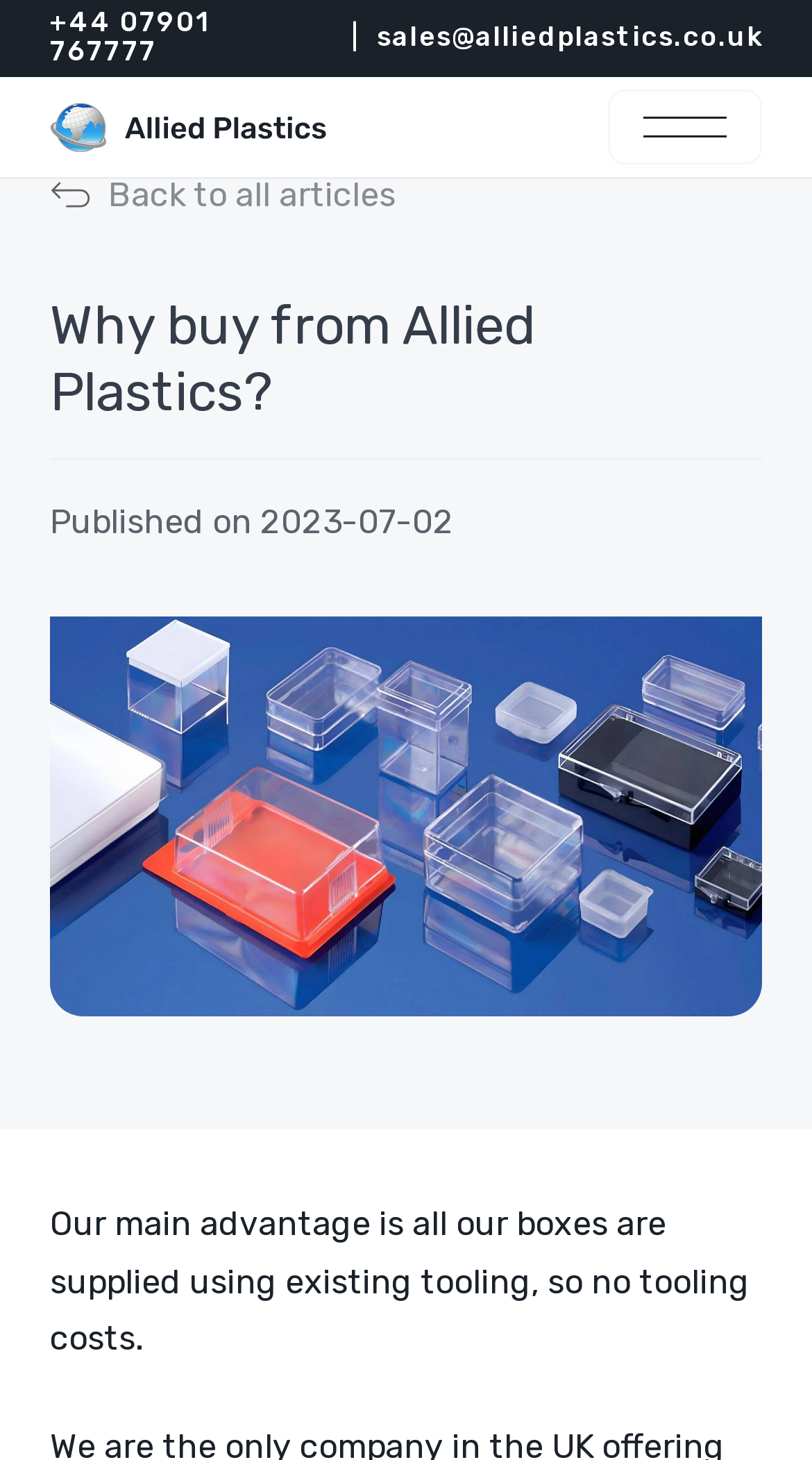Please identify the bounding box coordinates of the element that needs to be clicked to perform the following instruction: "Call the phone number".

[0.062, 0.006, 0.391, 0.046]